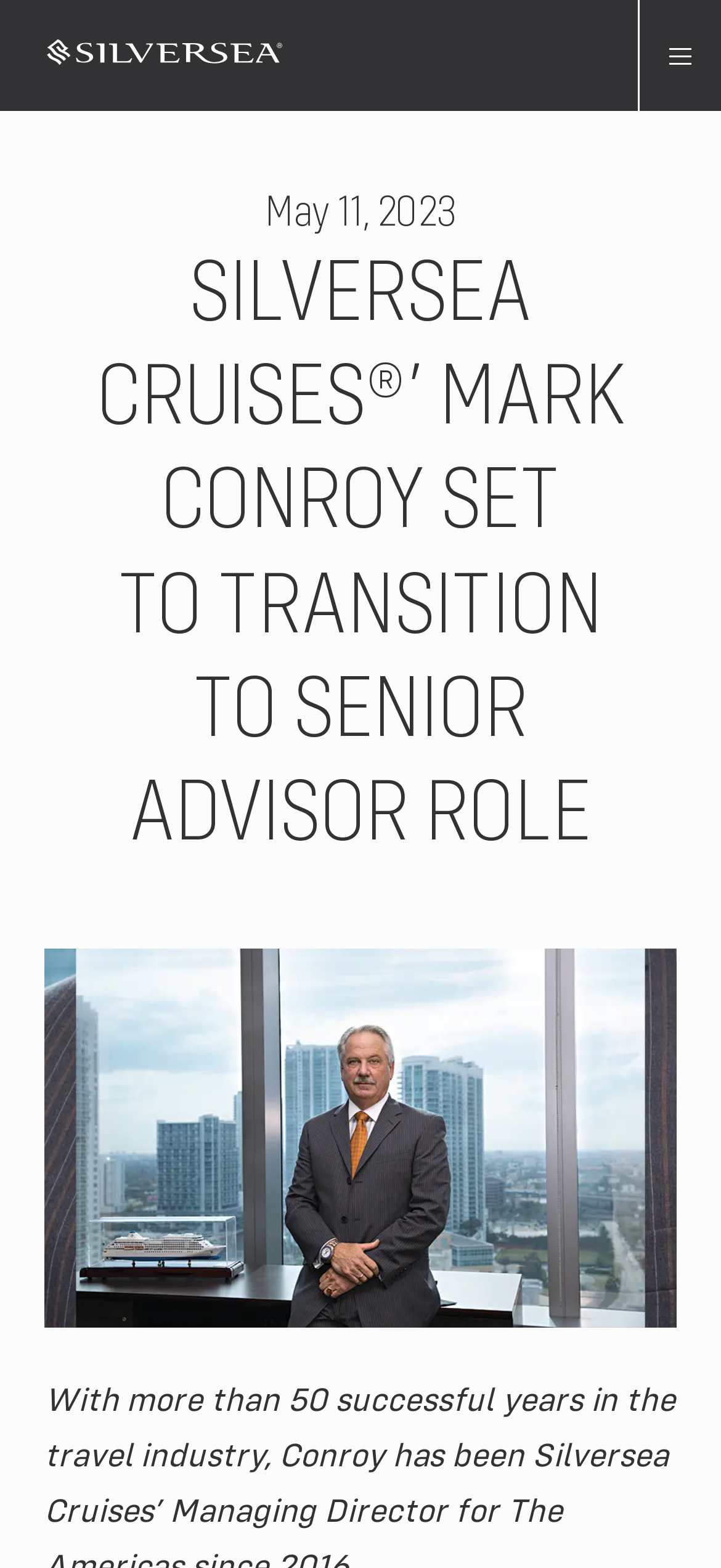Extract the main title from the webpage.

SILVERSEA CRUISES®’ MARK CONROY SET TO TRANSITION TO SENIOR ADVISOR ROLE